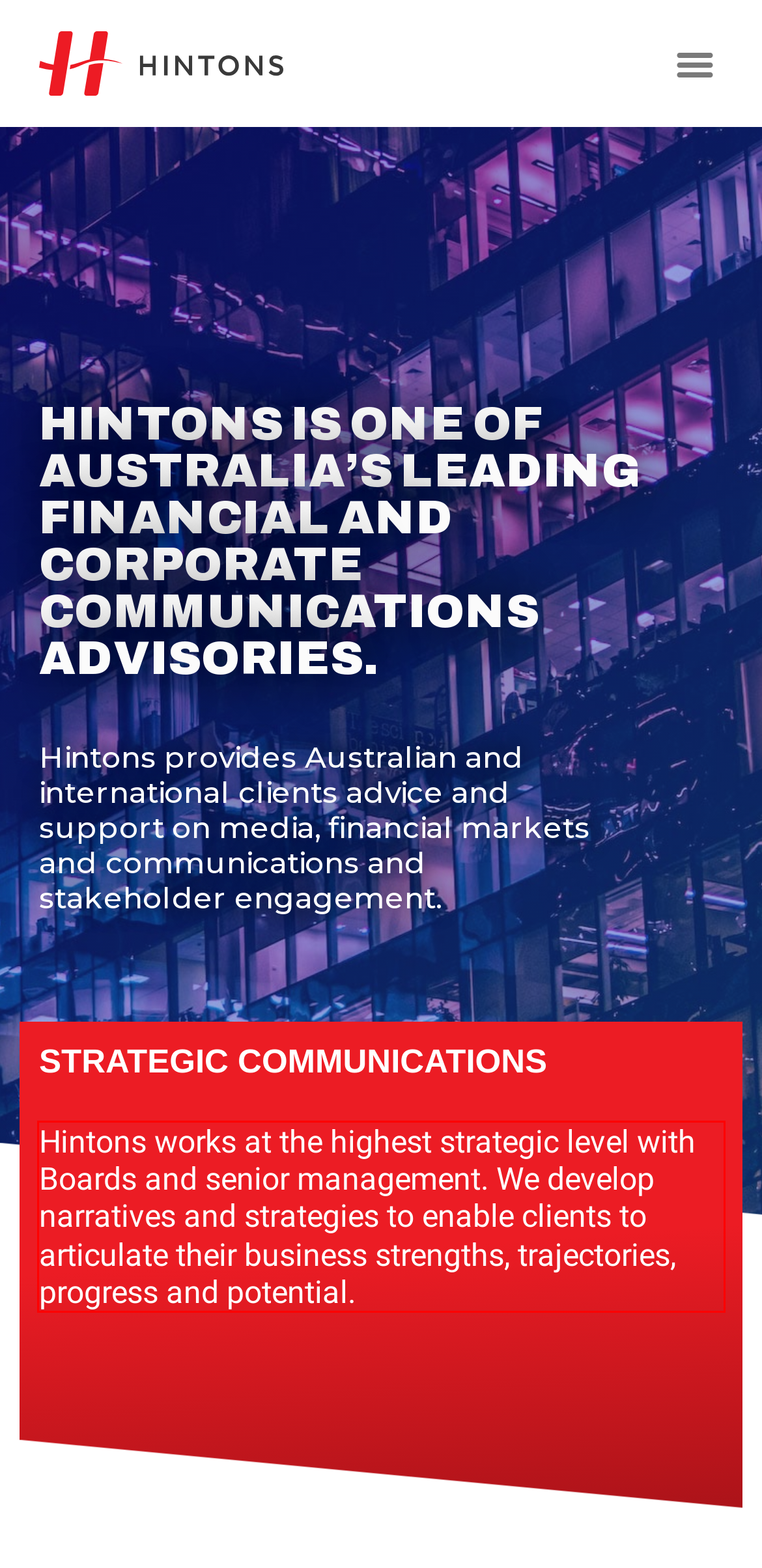Within the provided webpage screenshot, find the red rectangle bounding box and perform OCR to obtain the text content.

Hintons works at the highest strategic level with Boards and senior management. We develop narratives and strategies to enable clients to articulate their business strengths, trajectories, progress and potential.